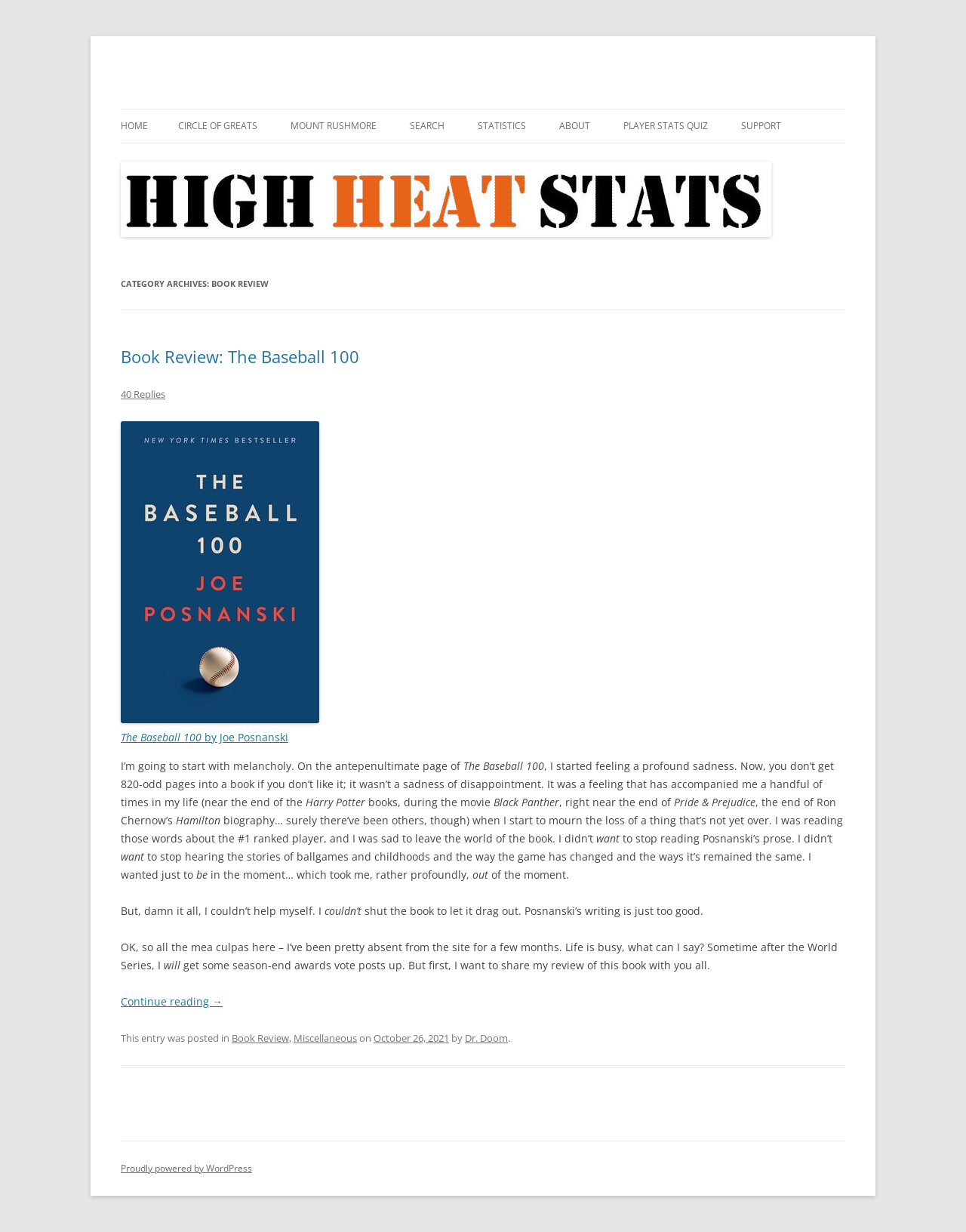Kindly determine the bounding box coordinates of the area that needs to be clicked to fulfill this instruction: "Click on the 'SUPPORT' link".

[0.767, 0.089, 0.809, 0.116]